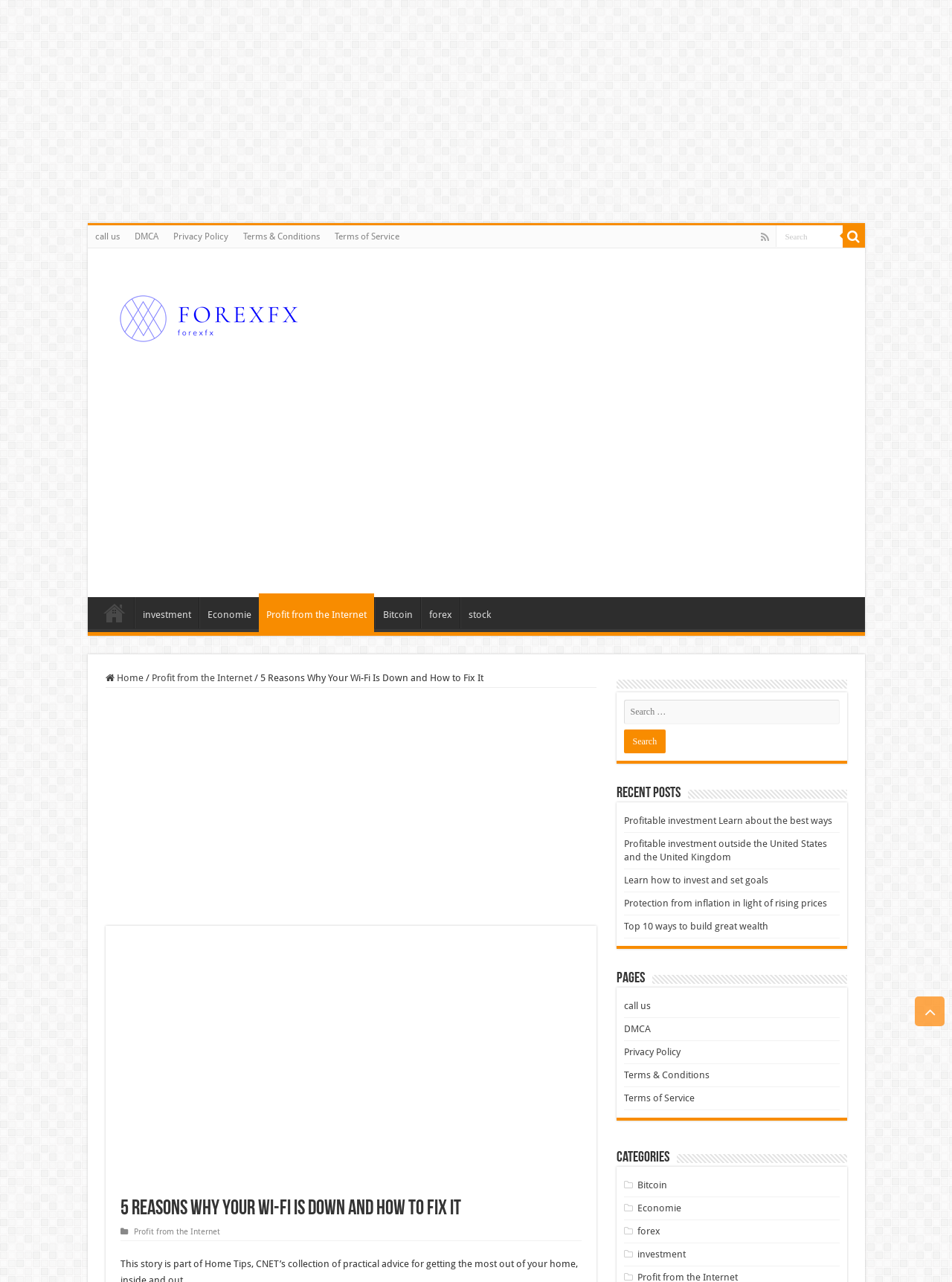Please respond to the question using a single word or phrase:
What type of content is listed under 'Recent Posts'?

Articles or blog posts